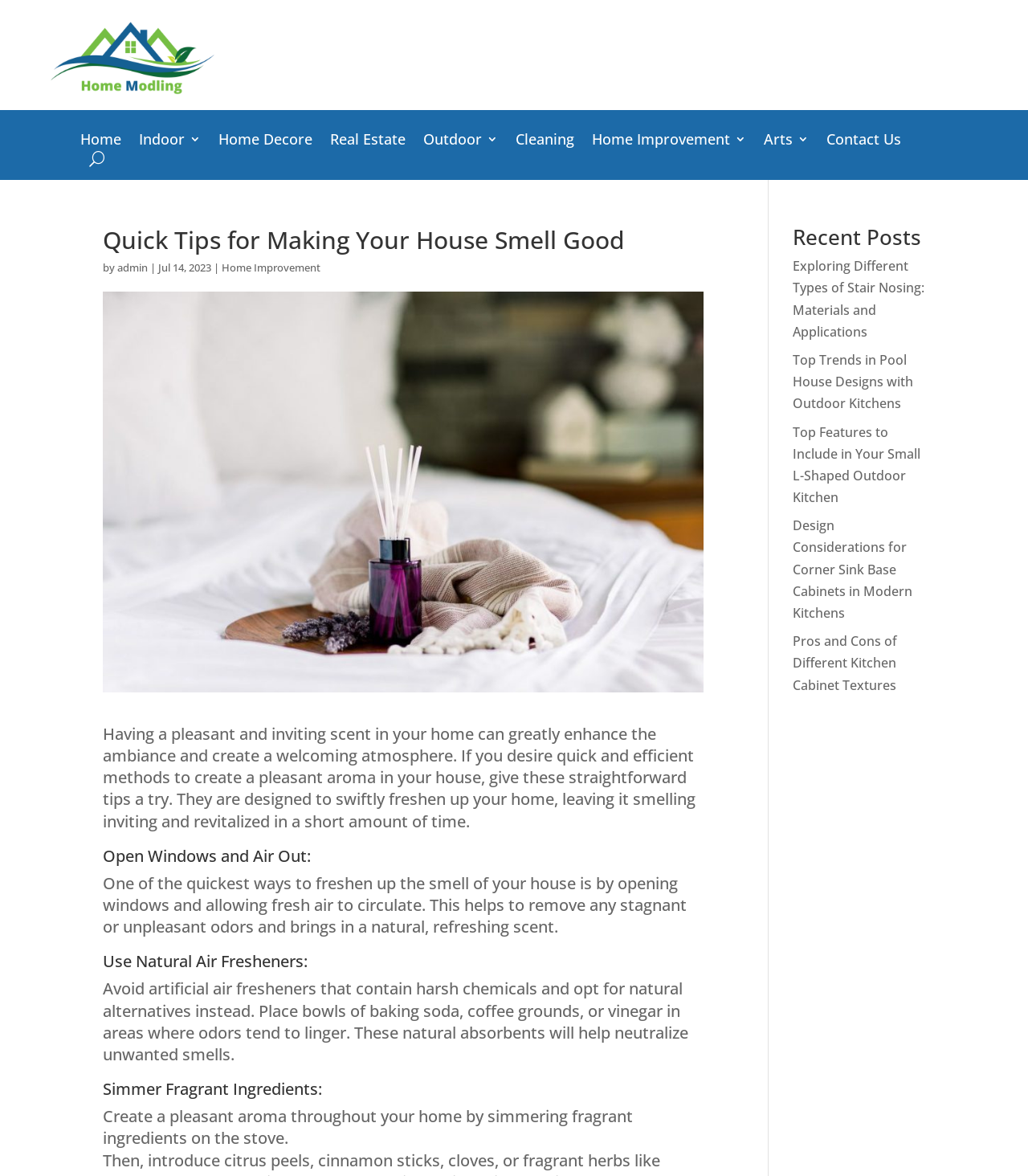Please determine the bounding box coordinates, formatted as (top-left x, top-left y, bottom-right x, bottom-right y), with all values as floating point numbers between 0 and 1. Identify the bounding box of the region described as: Home

[0.078, 0.114, 0.118, 0.129]